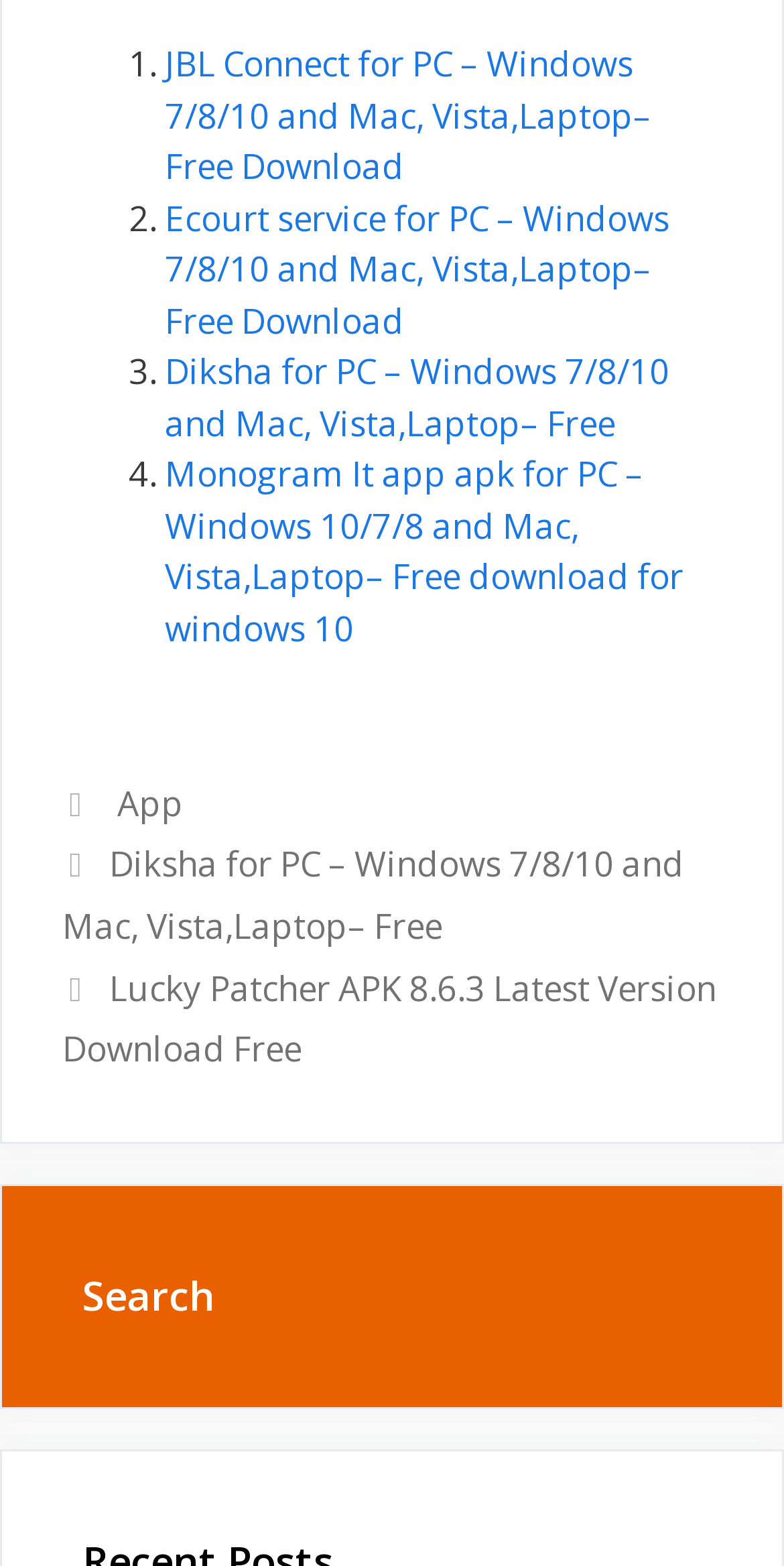How many links are available for download?
Provide an in-depth and detailed explanation in response to the question.

There are four links available for download, each corresponding to a different app: JBL Connect, Ecourt service, Diksha, and Monogram It app.